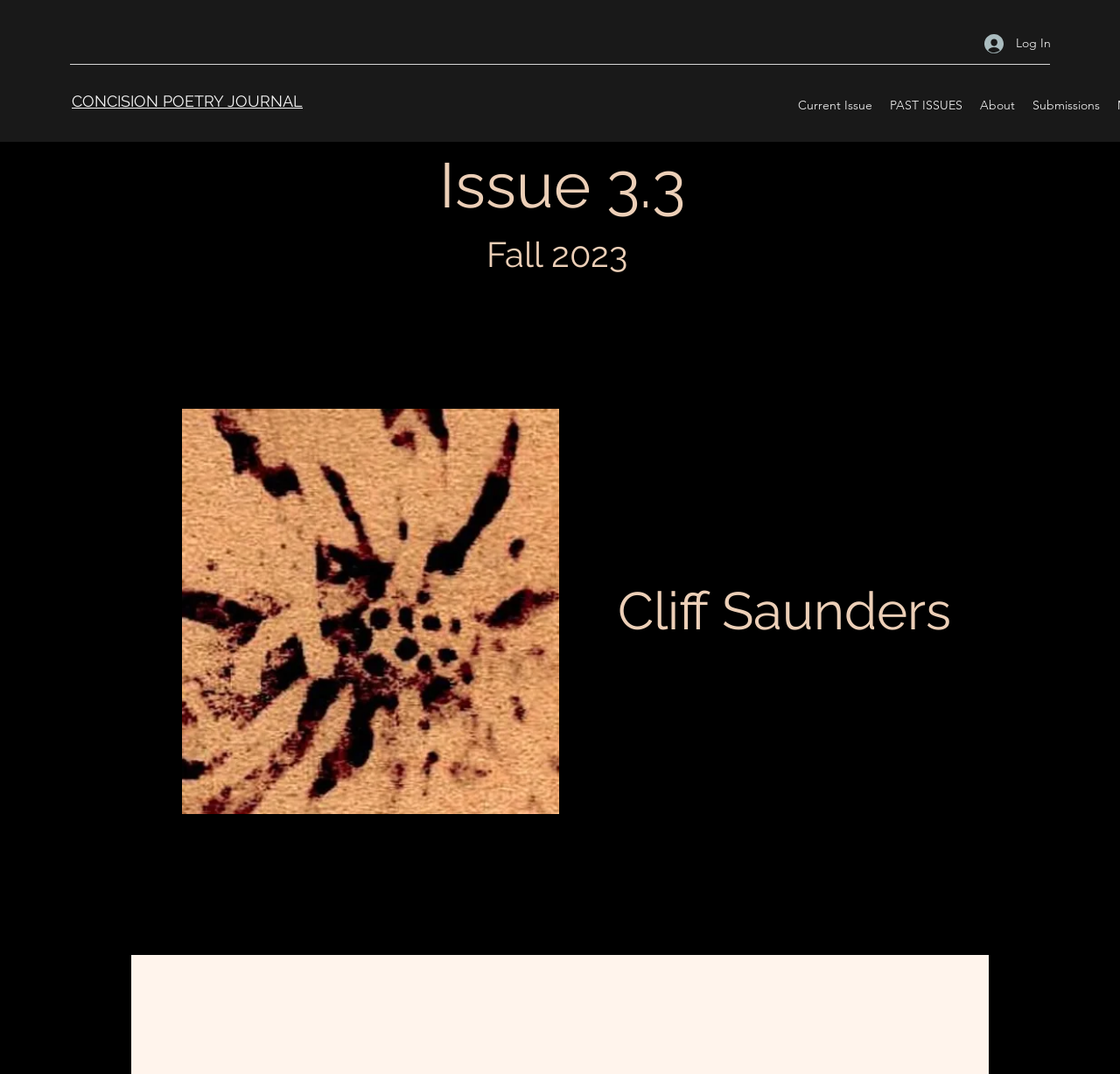How many navigation links are available on the top menu?
Give a single word or phrase as your answer by examining the image.

4